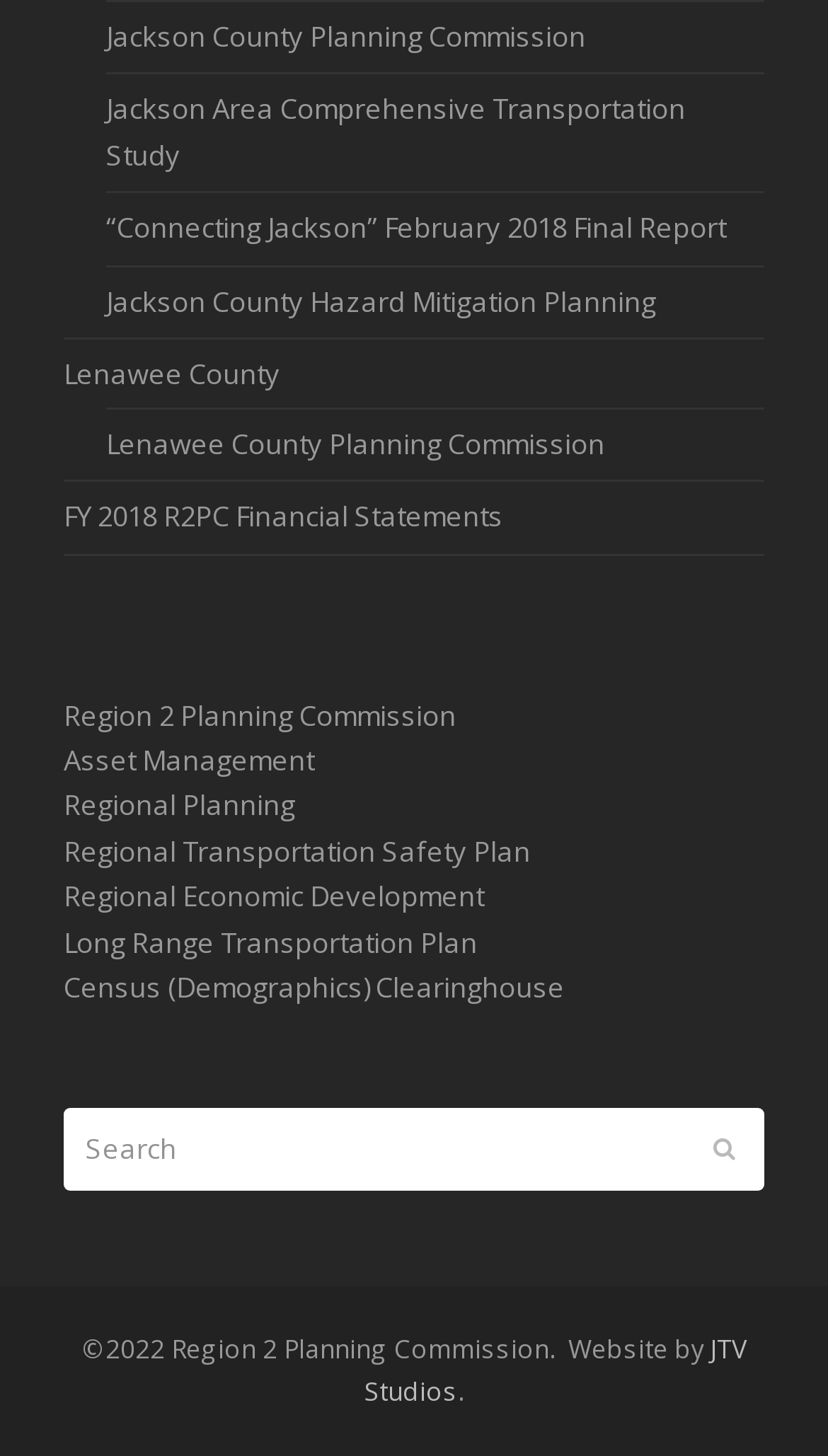How many links are there on the webpage?
Provide a one-word or short-phrase answer based on the image.

15